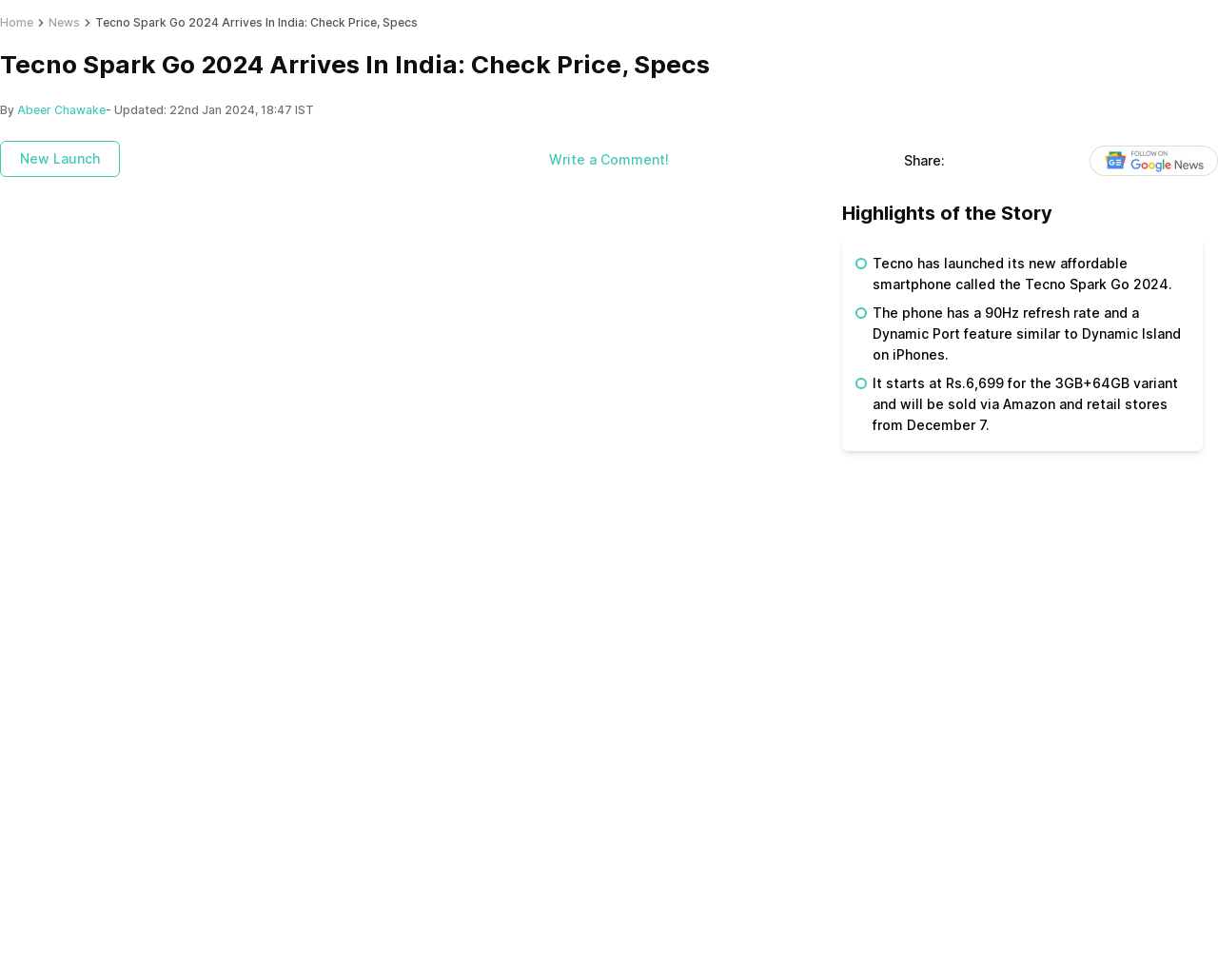Find the bounding box coordinates for the area that must be clicked to perform this action: "Write a Comment!".

[0.451, 0.15, 0.549, 0.174]